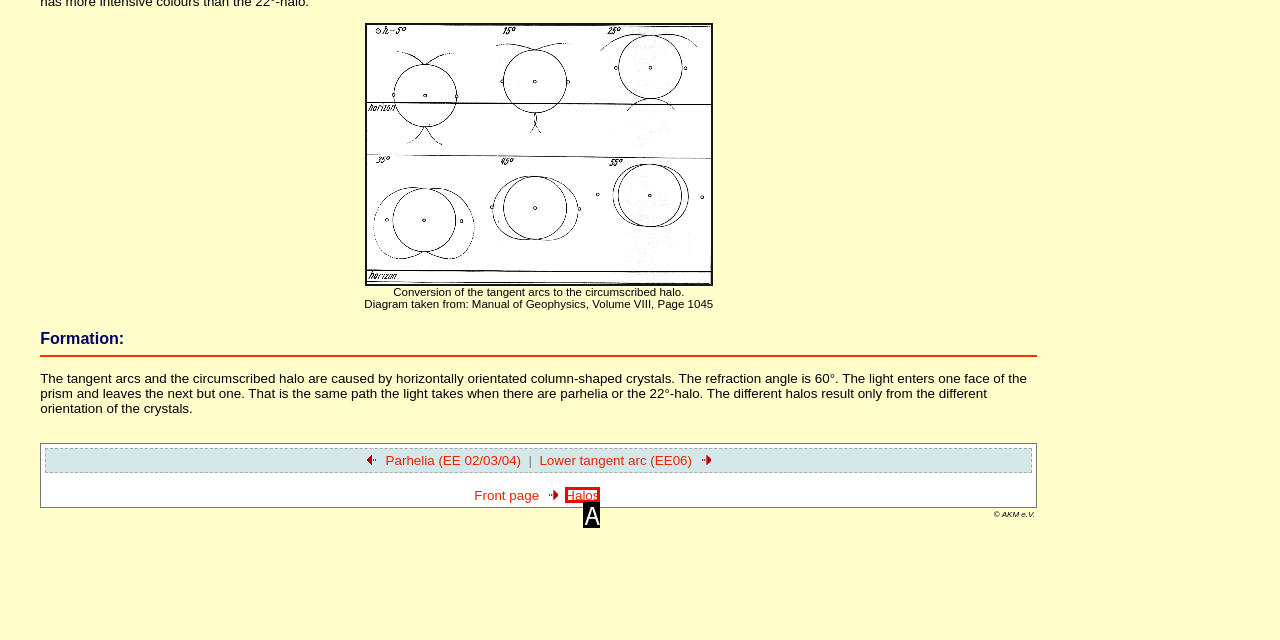Identify the option that corresponds to the given description: Halos. Reply with the letter of the chosen option directly.

A